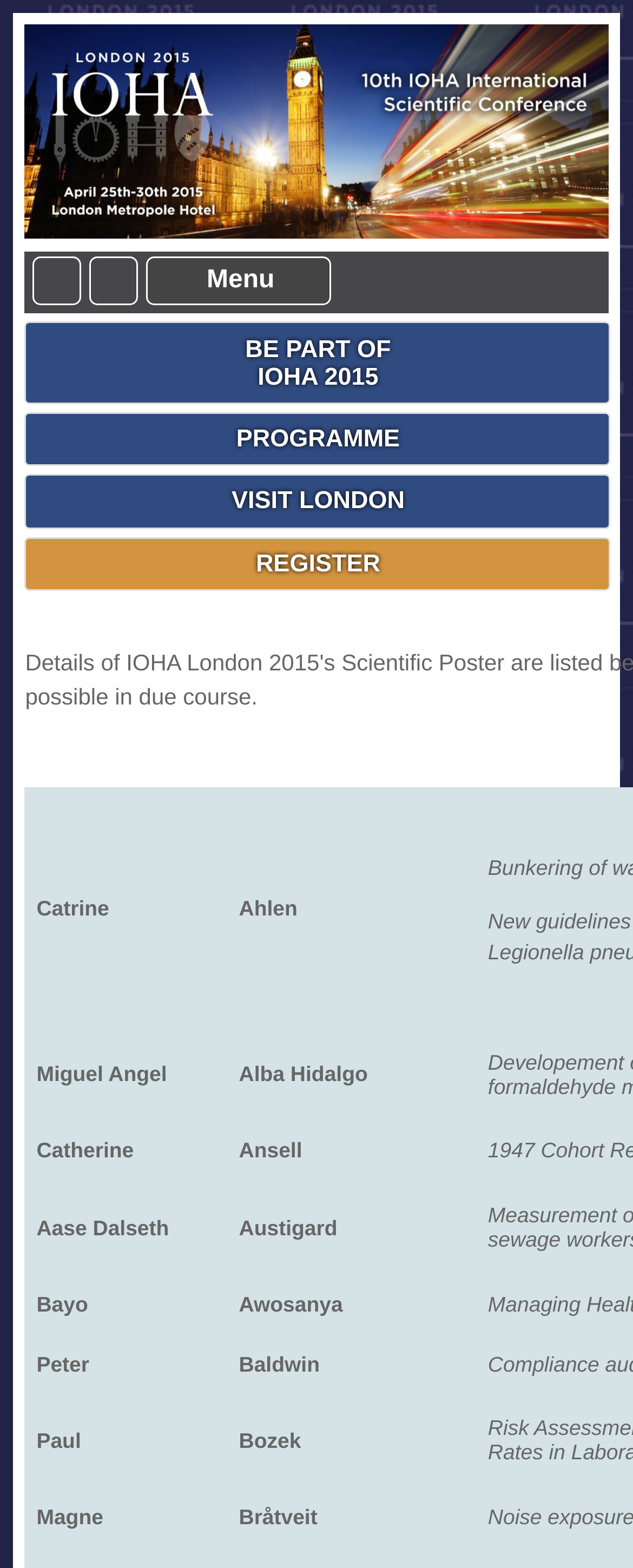Locate the bounding box coordinates of the element you need to click to accomplish the task described by this instruction: "check Catrine's poster".

[0.045, 0.504, 0.359, 0.654]